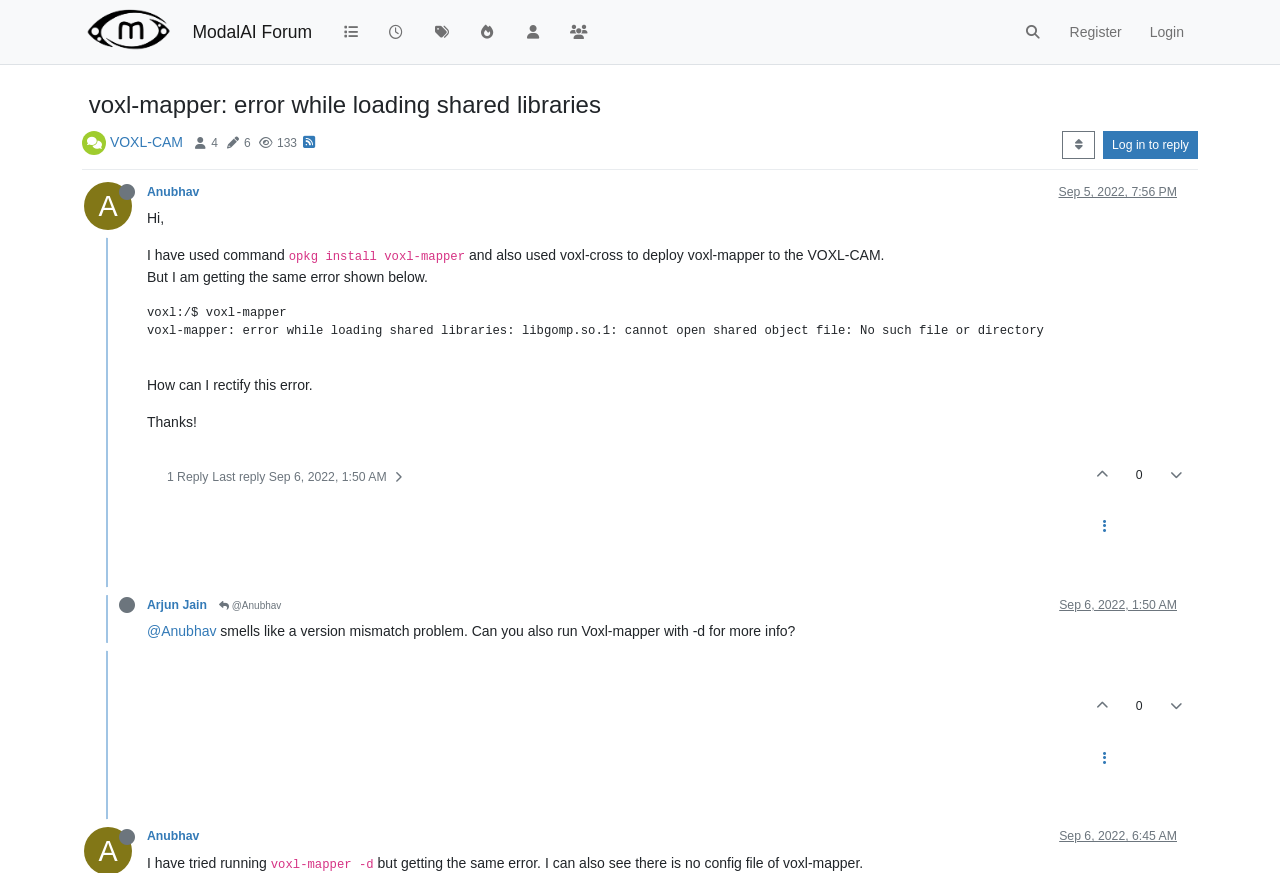Find and specify the bounding box coordinates that correspond to the clickable region for the instruction: "Search in the forum".

[0.789, 0.015, 0.825, 0.058]